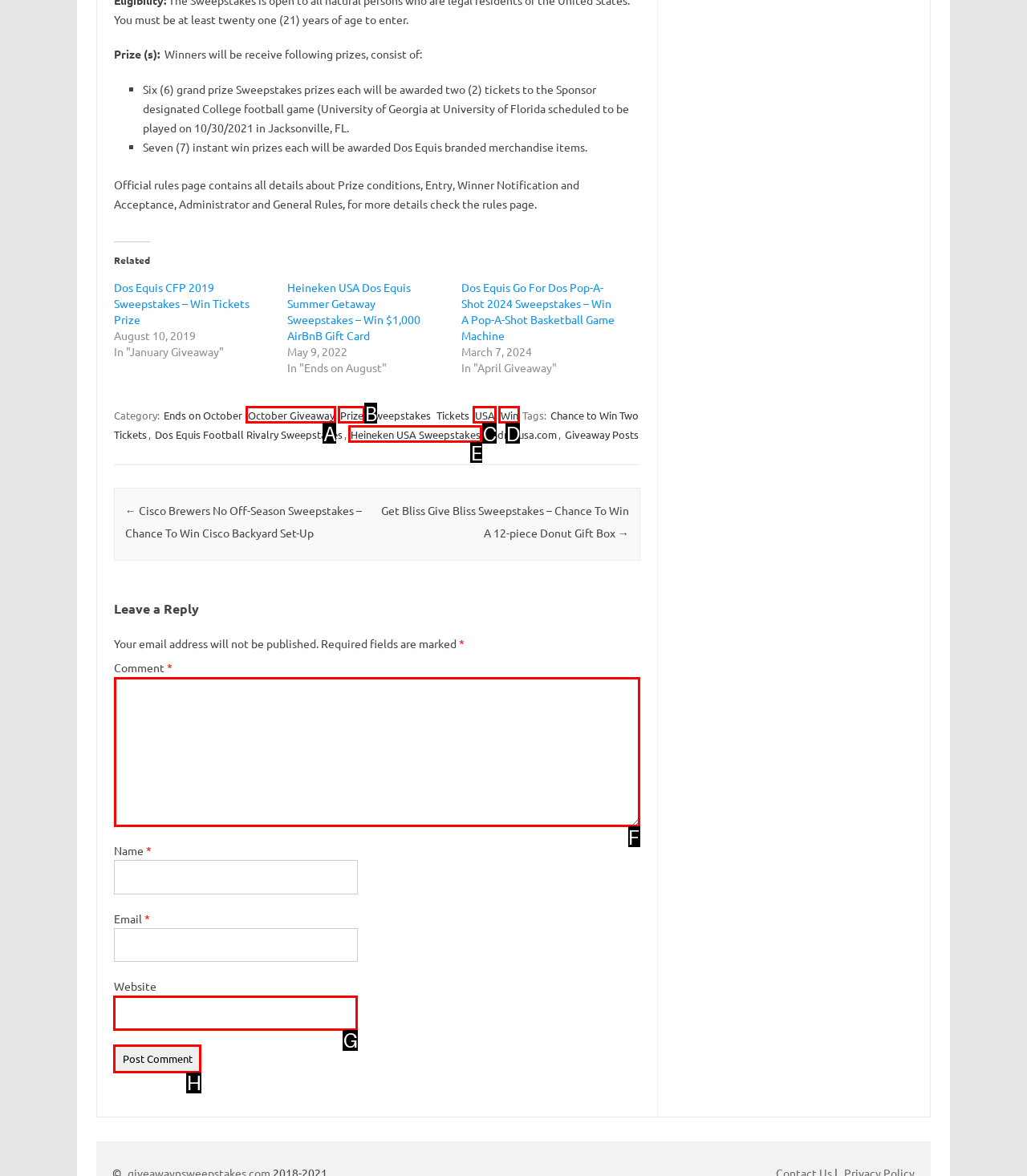Which option should be clicked to complete this task: Enter a comment in the comment box
Reply with the letter of the correct choice from the given choices.

F